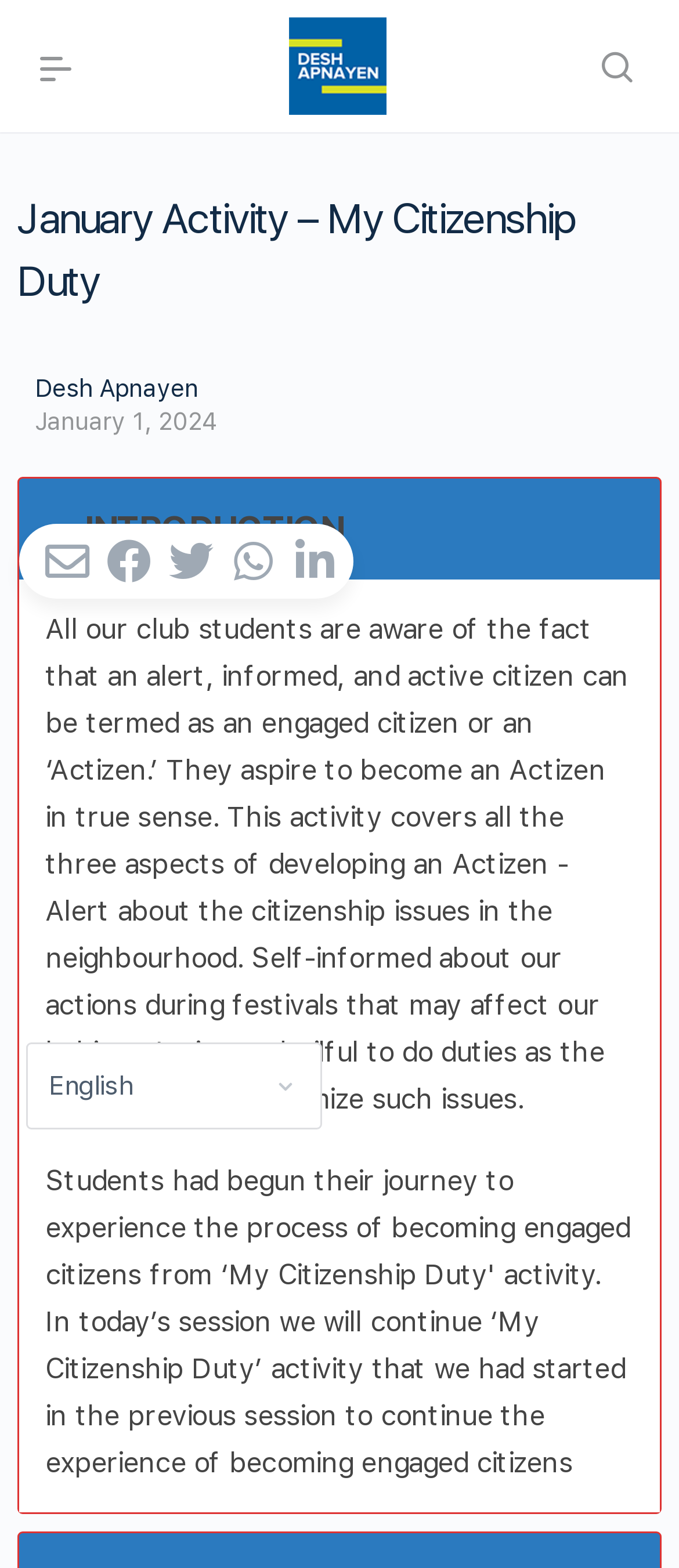What is the language selection option?
Please provide a detailed and thorough answer to the question.

The webpage provides a combobox with the label 'Select Language', allowing users to choose their preferred language. This option is located at the bottom of the webpage.